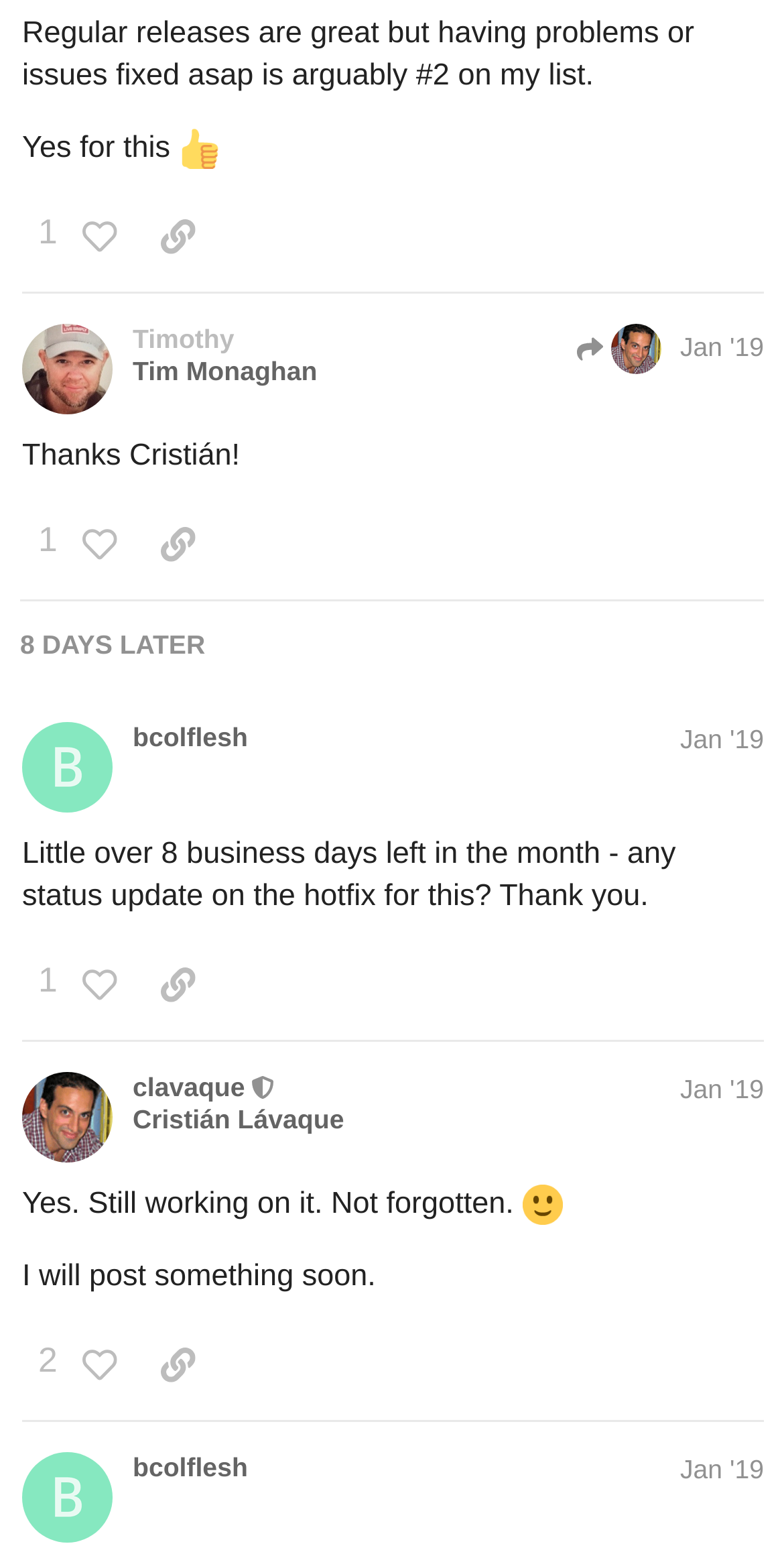Determine the bounding box coordinates of the clickable element to achieve the following action: 'like this post'. Provide the coordinates as four float values between 0 and 1, formatted as [left, top, right, bottom].

[0.094, 0.128, 0.169, 0.178]